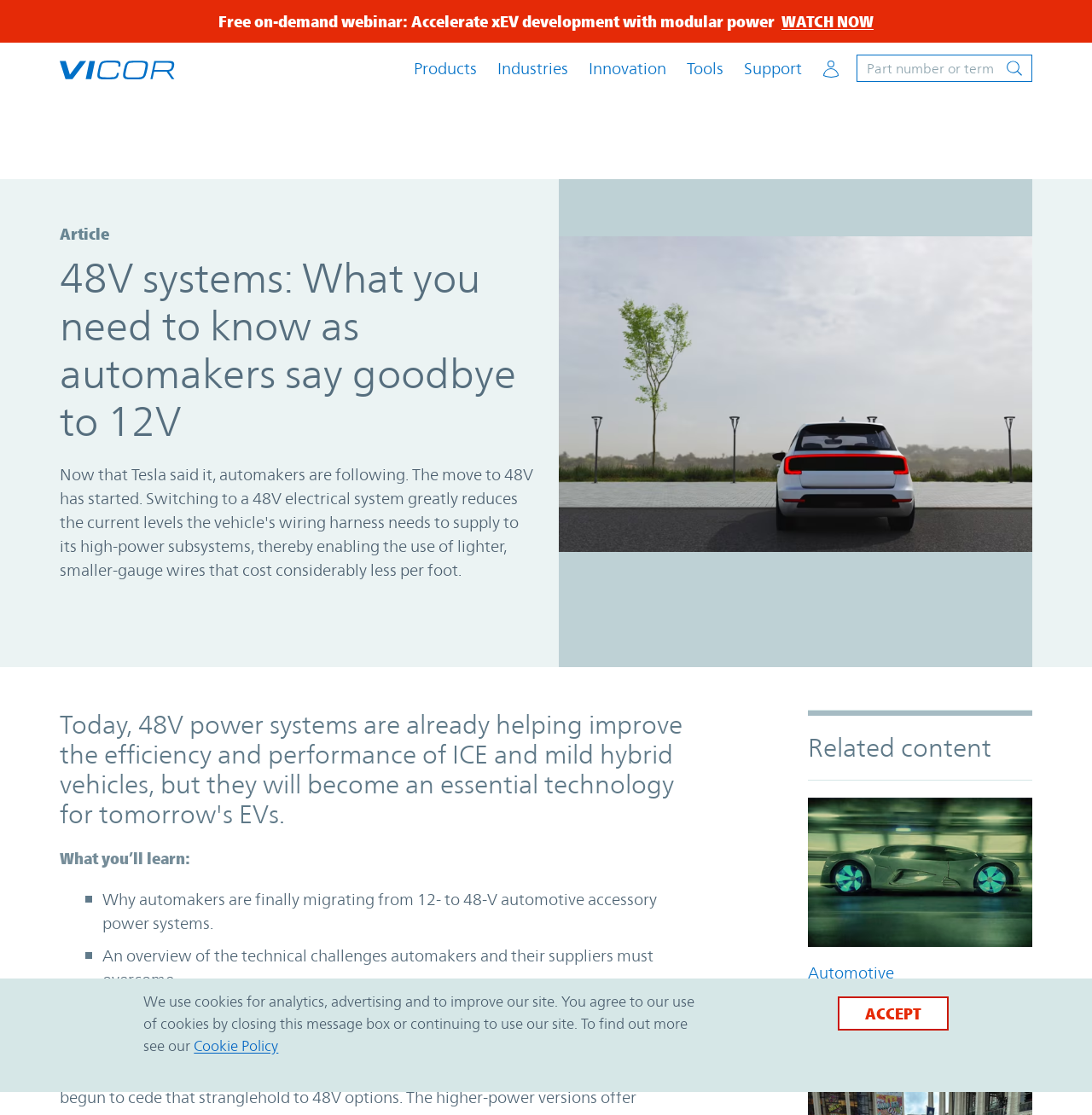What type of vehicles are mentioned on this webpage?
Using the picture, provide a one-word or short phrase answer.

Electric and hybrid vehicles